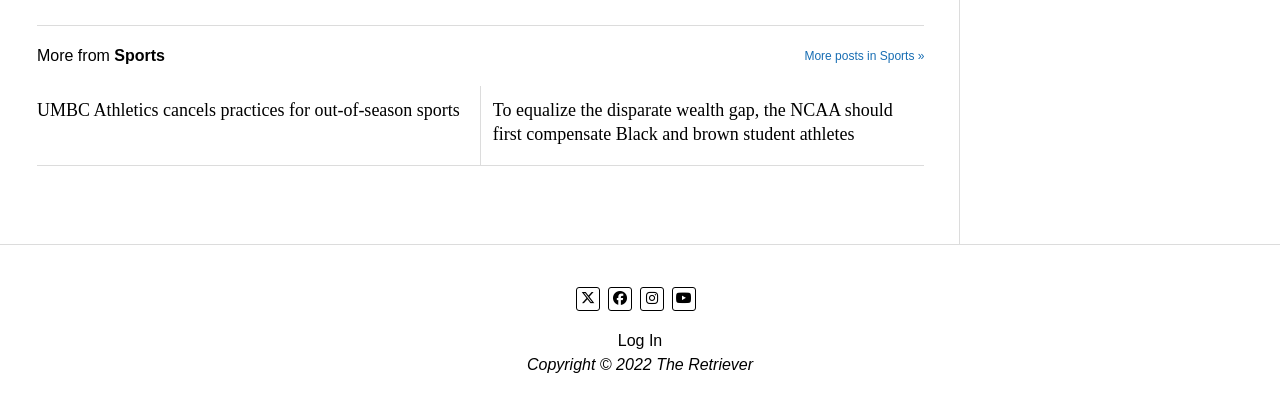Use a single word or phrase to answer this question: 
What is the category of the first post?

Sports